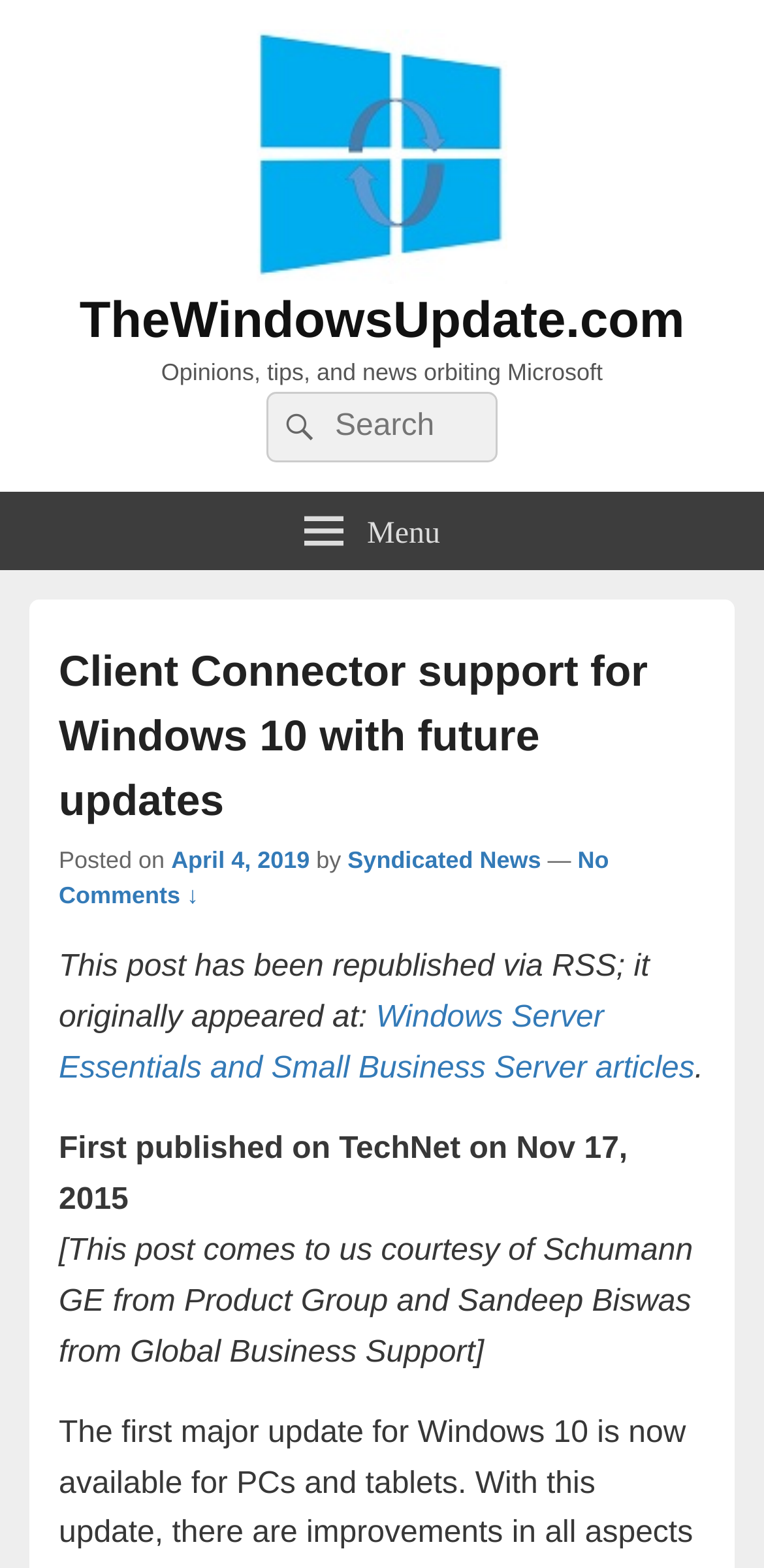Determine the bounding box coordinates of the area to click in order to meet this instruction: "Visit YourSafetySupplies.com homepage".

None